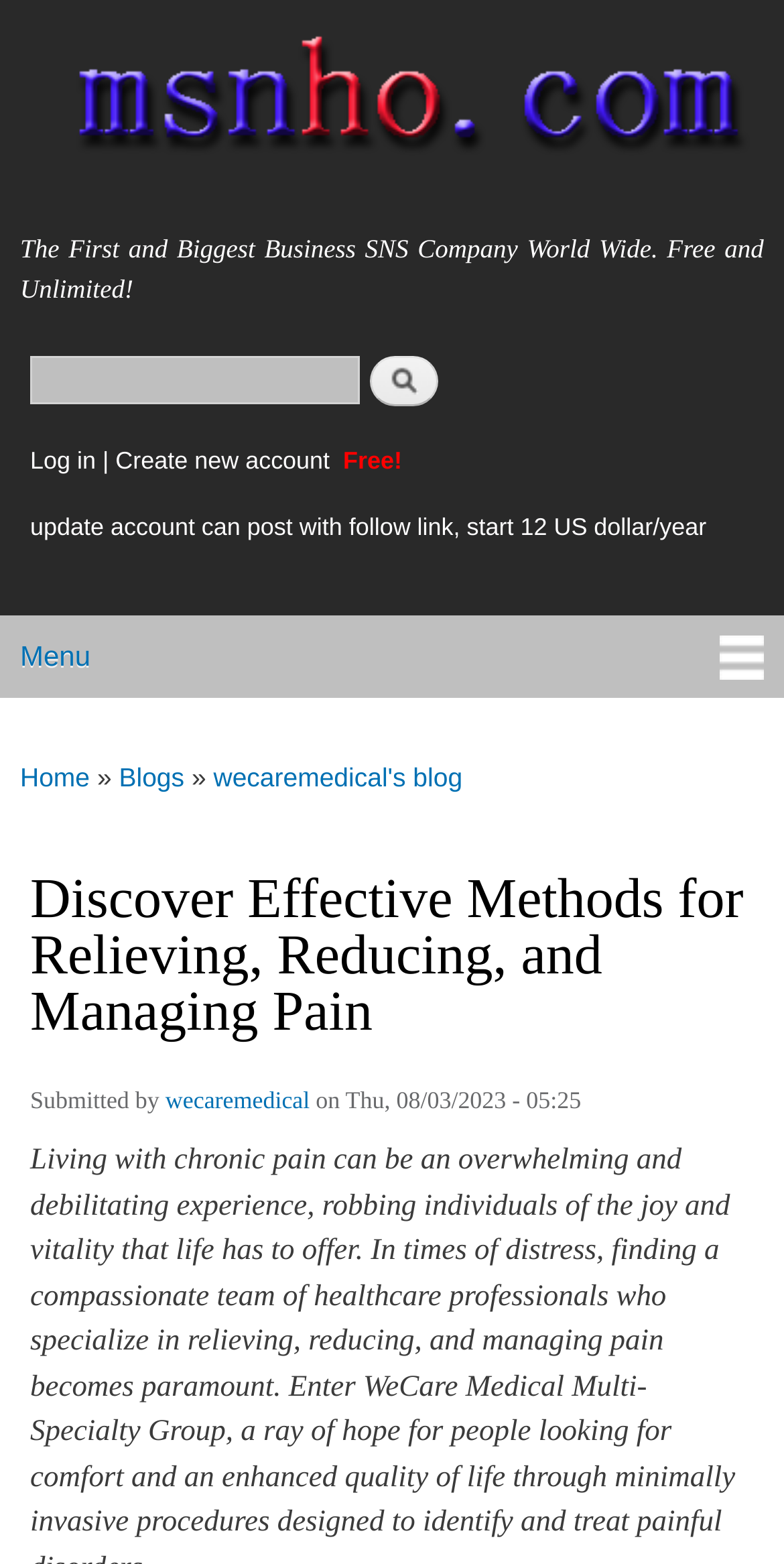Locate the bounding box coordinates of the clickable region necessary to complete the following instruction: "Go to the home page". Provide the coordinates in the format of four float numbers between 0 and 1, i.e., [left, top, right, bottom].

[0.0, 0.0, 1.0, 0.131]